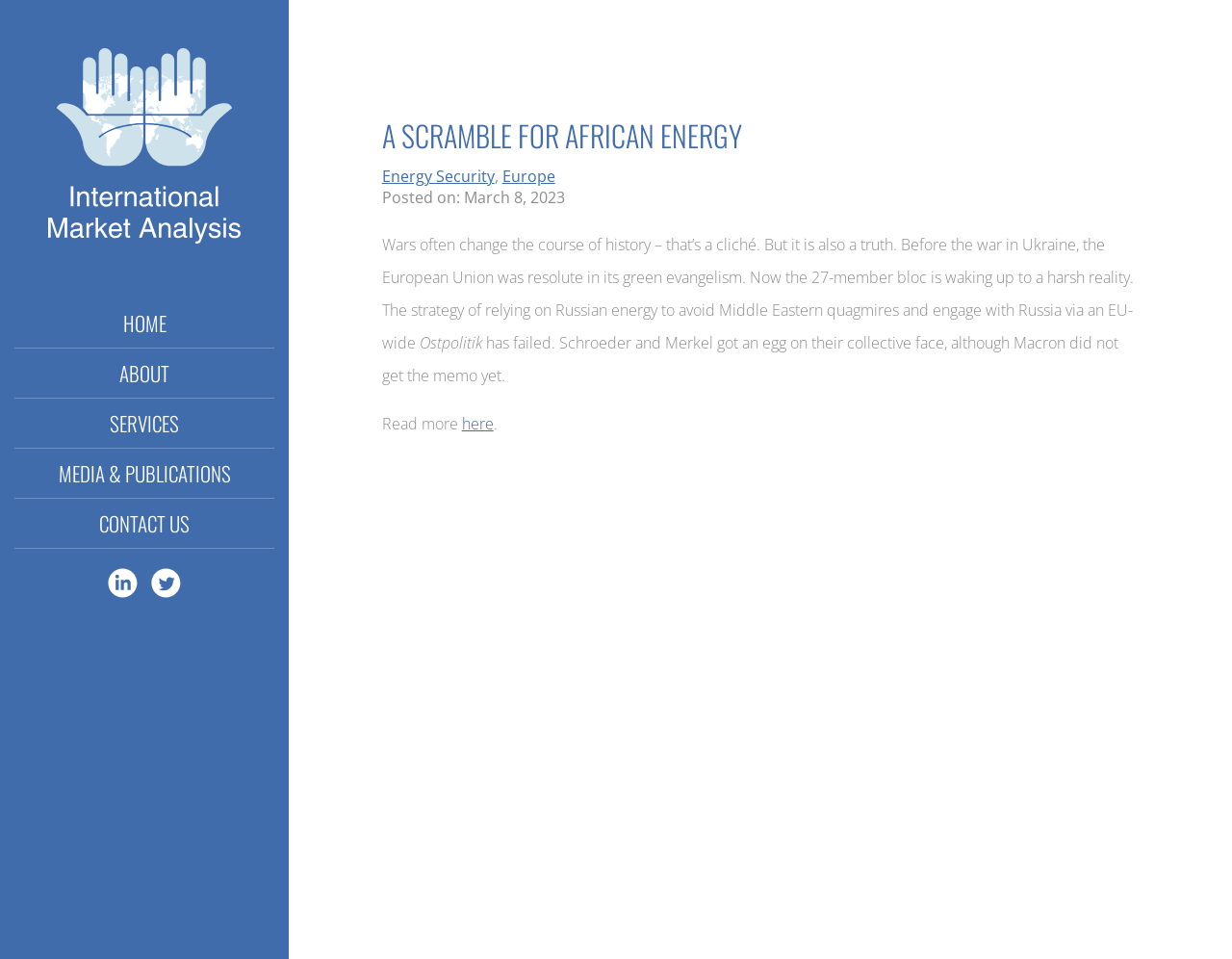Please locate the bounding box coordinates of the element's region that needs to be clicked to follow the instruction: "go to home page". The bounding box coordinates should be provided as four float numbers between 0 and 1, i.e., [left, top, right, bottom].

[0.012, 0.311, 0.223, 0.363]